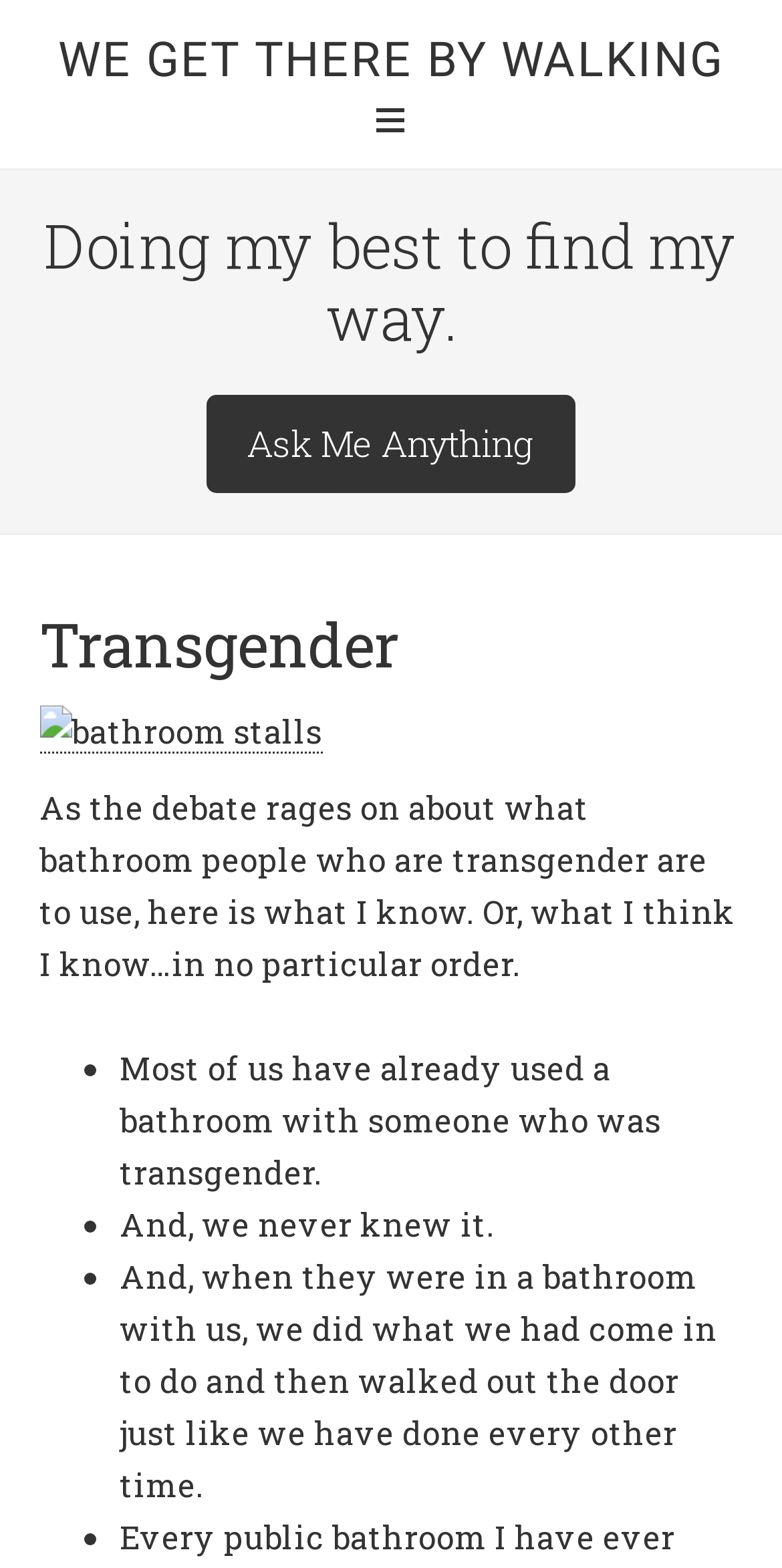Provide a one-word or brief phrase answer to the question:
What is the author's tone in this article?

Reflective